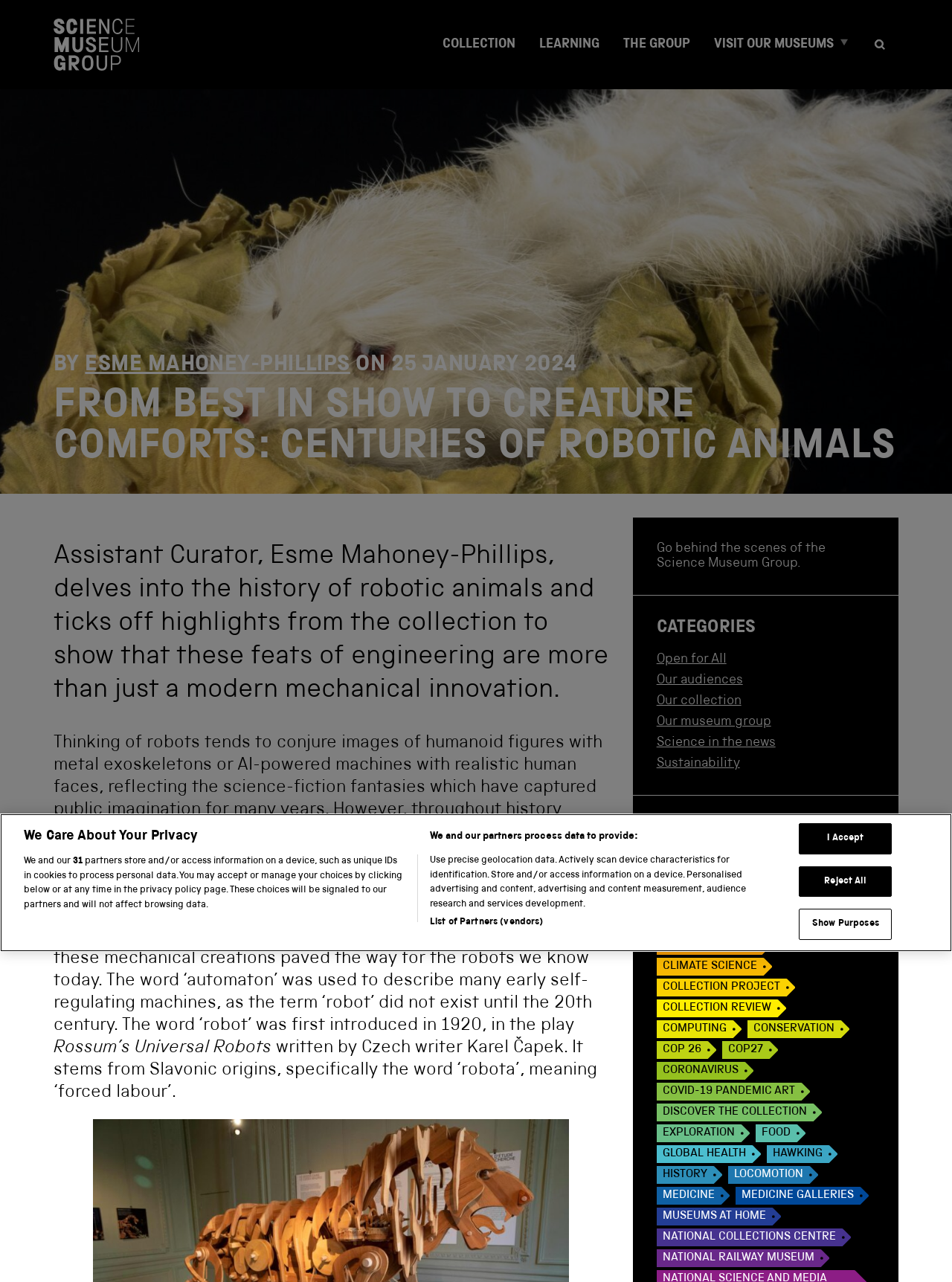Identify the bounding box coordinates of the region I need to click to complete this instruction: "Open search".

[0.905, 0.02, 0.944, 0.049]